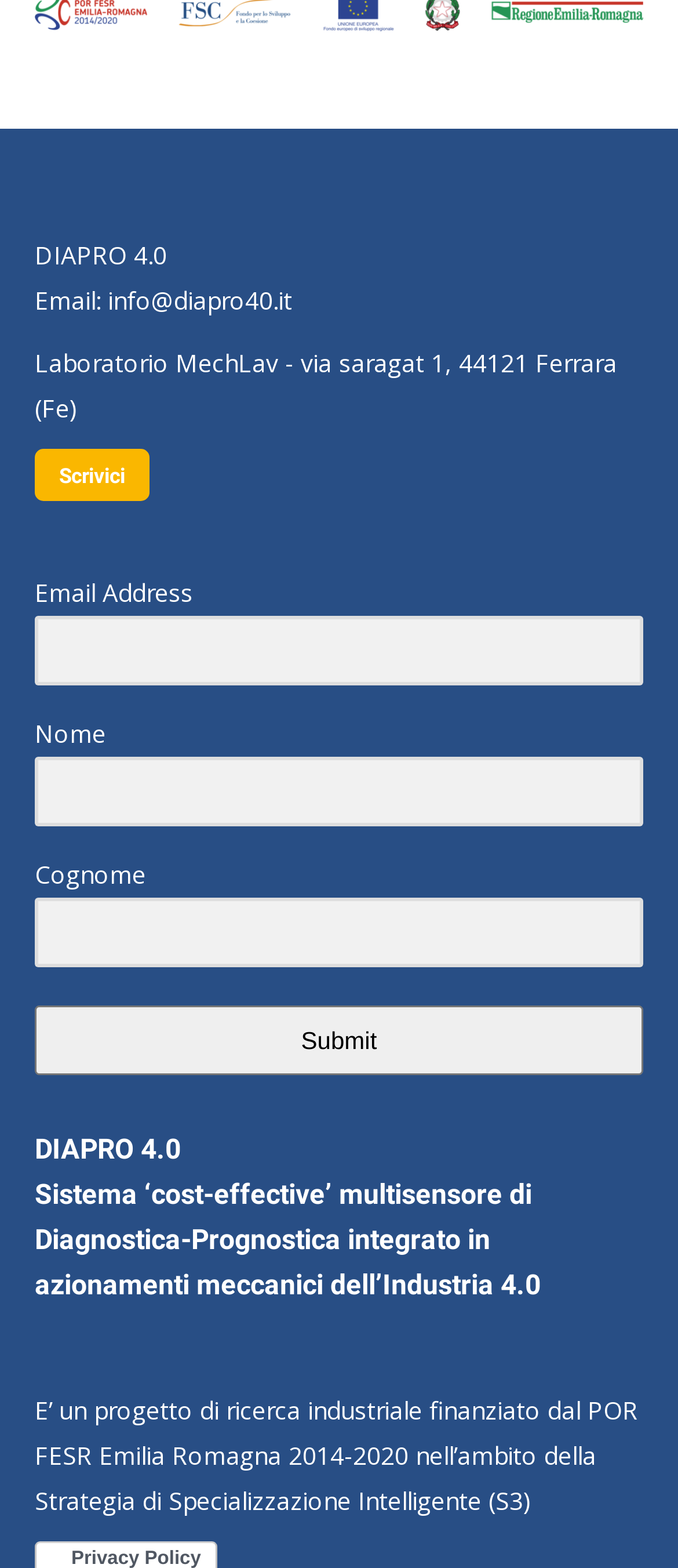Using the information from the screenshot, answer the following question thoroughly:
What is the name of the laboratory?

The laboratory's name is mentioned in the static text element 'Laboratorio MechLav - via saragat 1, 44121 Ferrara (Fe)' which provides the address of the laboratory.